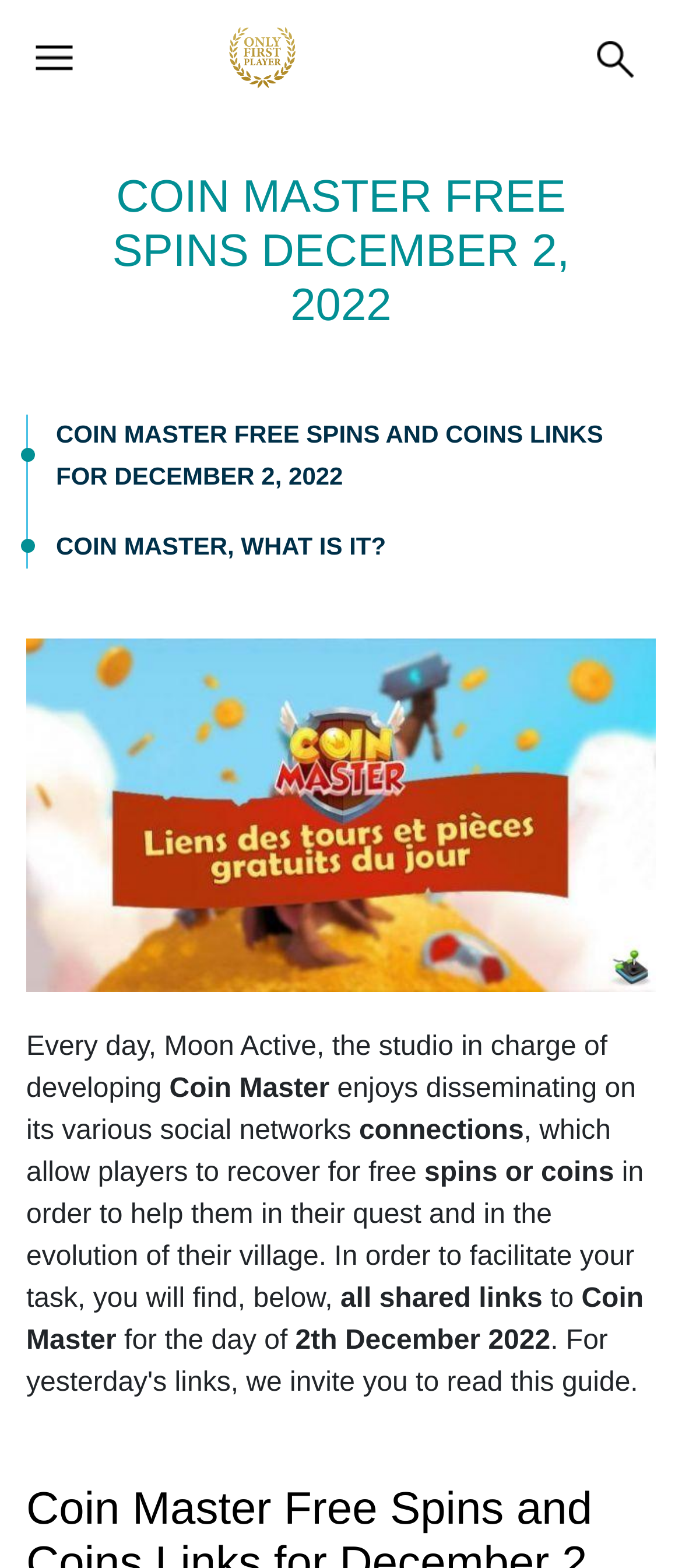Using the description "Coin Master, what is it?", predict the bounding box of the relevant HTML element.

[0.082, 0.339, 0.566, 0.357]